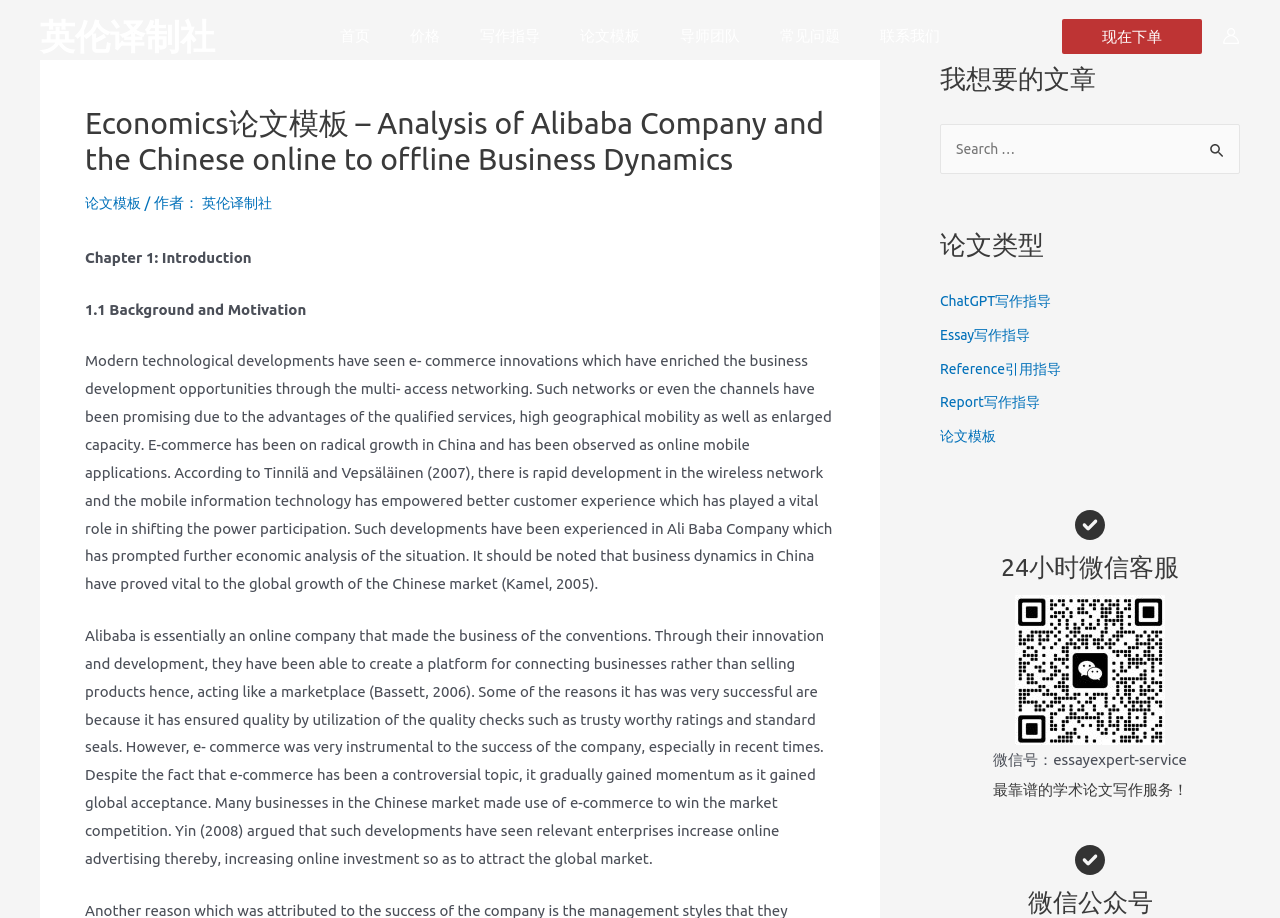Please find the bounding box coordinates of the clickable region needed to complete the following instruction: "View the '论文模板' page". The bounding box coordinates must consist of four float numbers between 0 and 1, i.e., [left, top, right, bottom].

[0.441, 0.023, 0.512, 0.056]